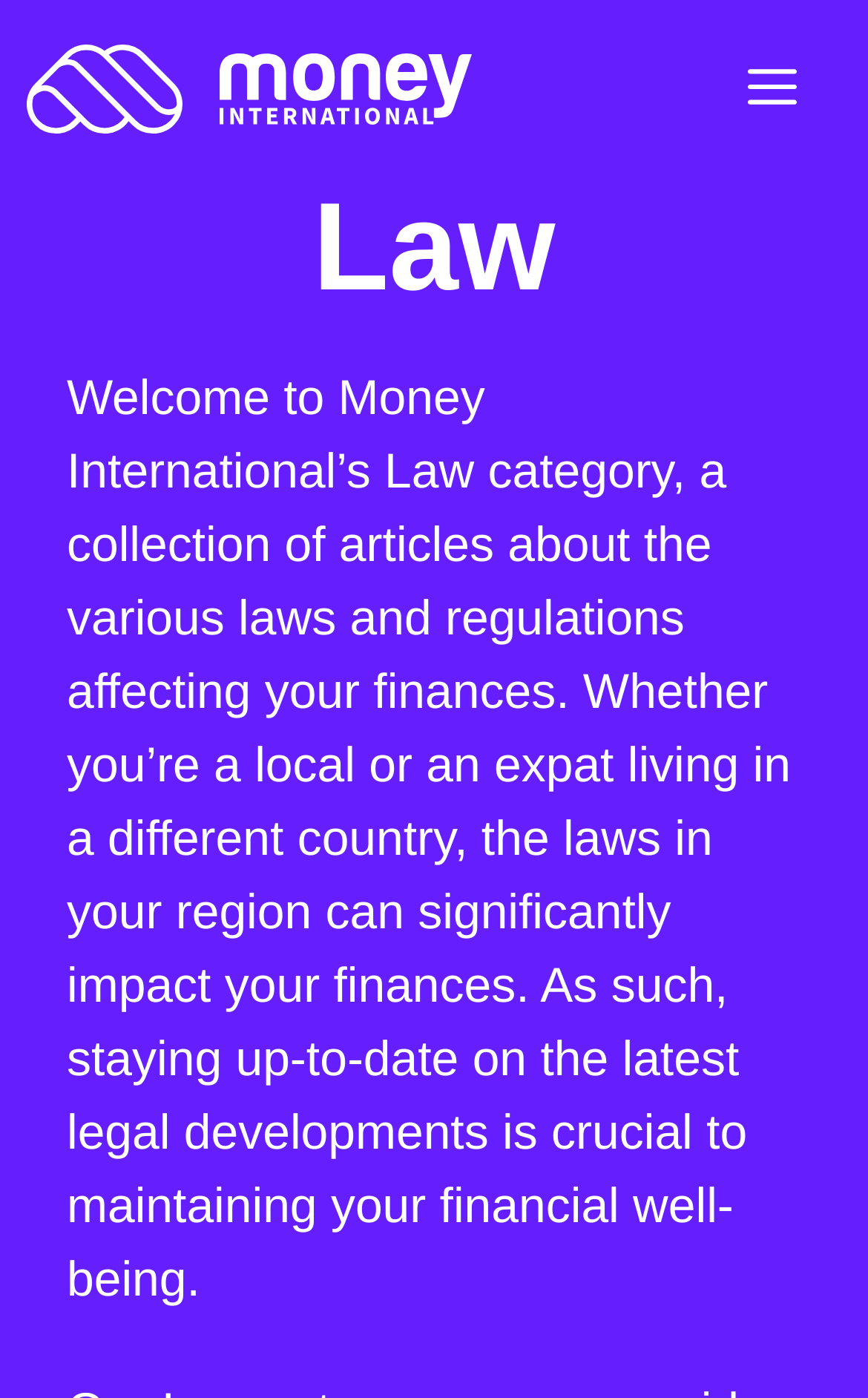Construct a comprehensive description capturing every detail on the webpage.

The webpage is titled "Law Archives • Page 3 of 6 • Money International" and appears to be a blog or article page focused on law and finance. At the top of the page, there is a banner that spans the full width, containing a link to "Money International" with an accompanying image. To the right of the banner, there is a mobile toggle button labeled "MENU" that, when clicked, controls a slide-out menu.

Below the banner, there is a prominent heading that reads "Law", taking up a significant portion of the page width. Underneath the heading, there is a block of static text that provides an introduction to the Law category, explaining that it contains articles about laws and regulations affecting personal finances, and emphasizing the importance of staying up-to-date on legal developments for financial well-being.